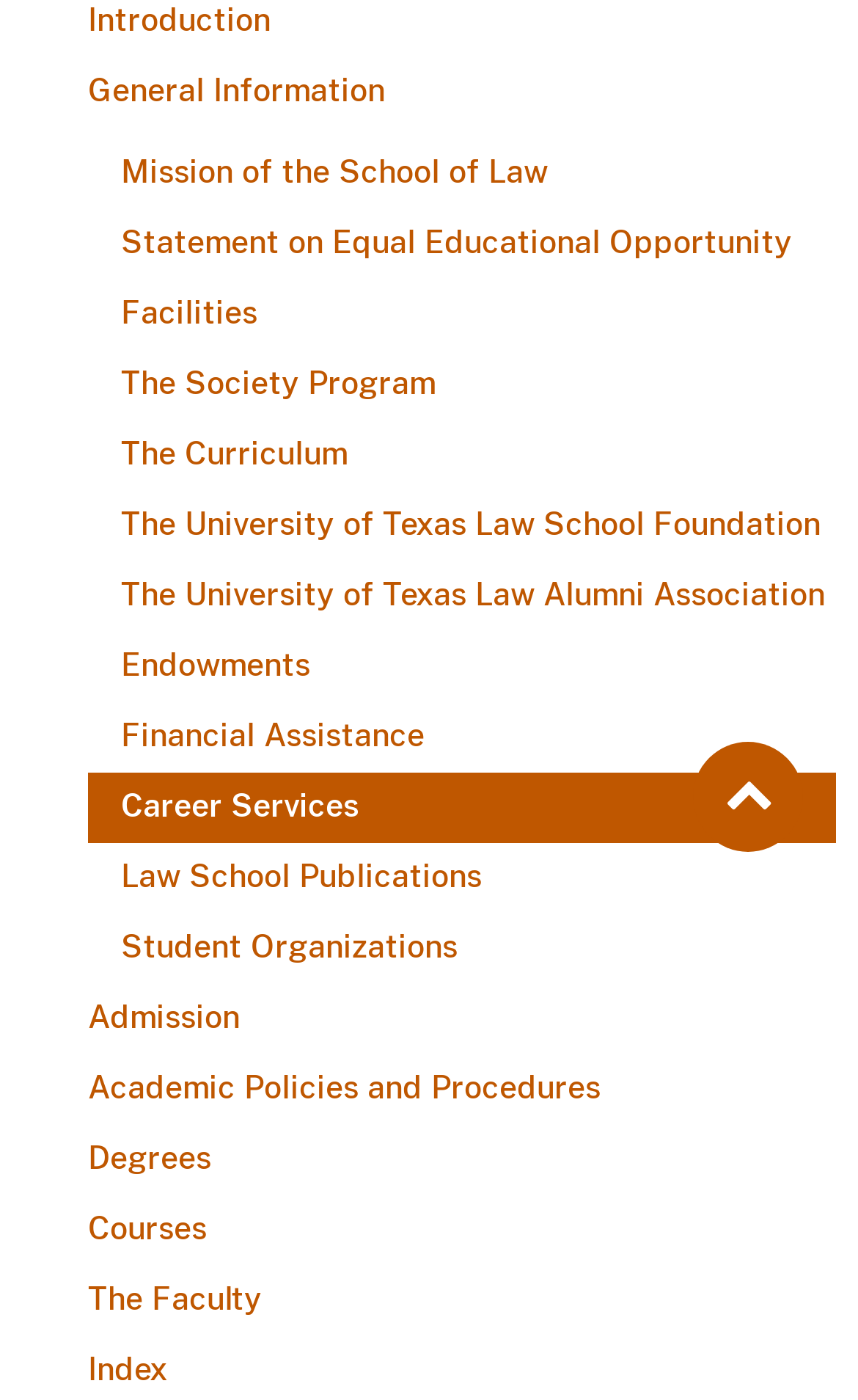Using the webpage screenshot, locate the HTML element that fits the following description and provide its bounding box: "Law School Publications".

[0.103, 0.602, 0.974, 0.653]